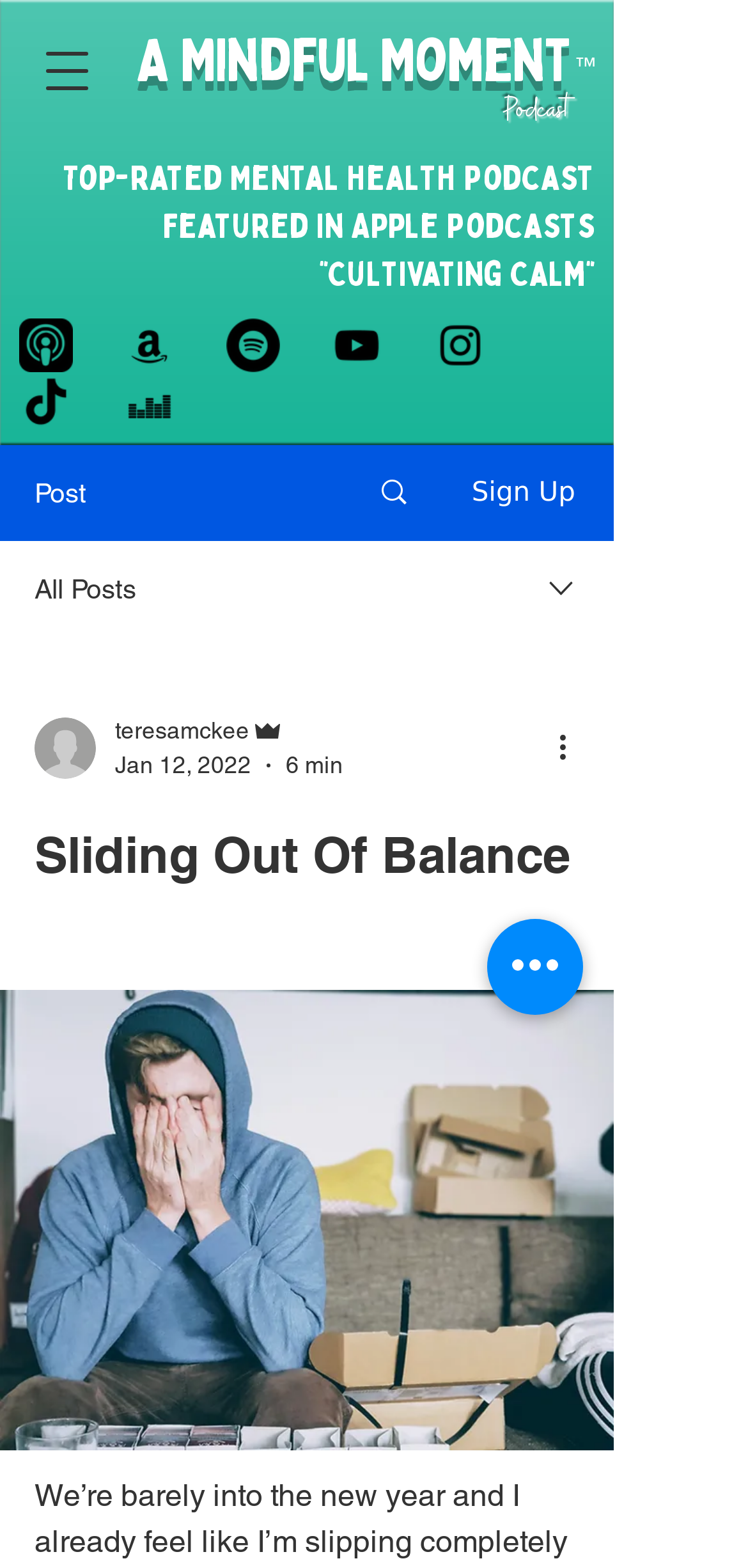Please identify the coordinates of the bounding box that should be clicked to fulfill this instruction: "Sign Up".

[0.63, 0.304, 0.769, 0.324]